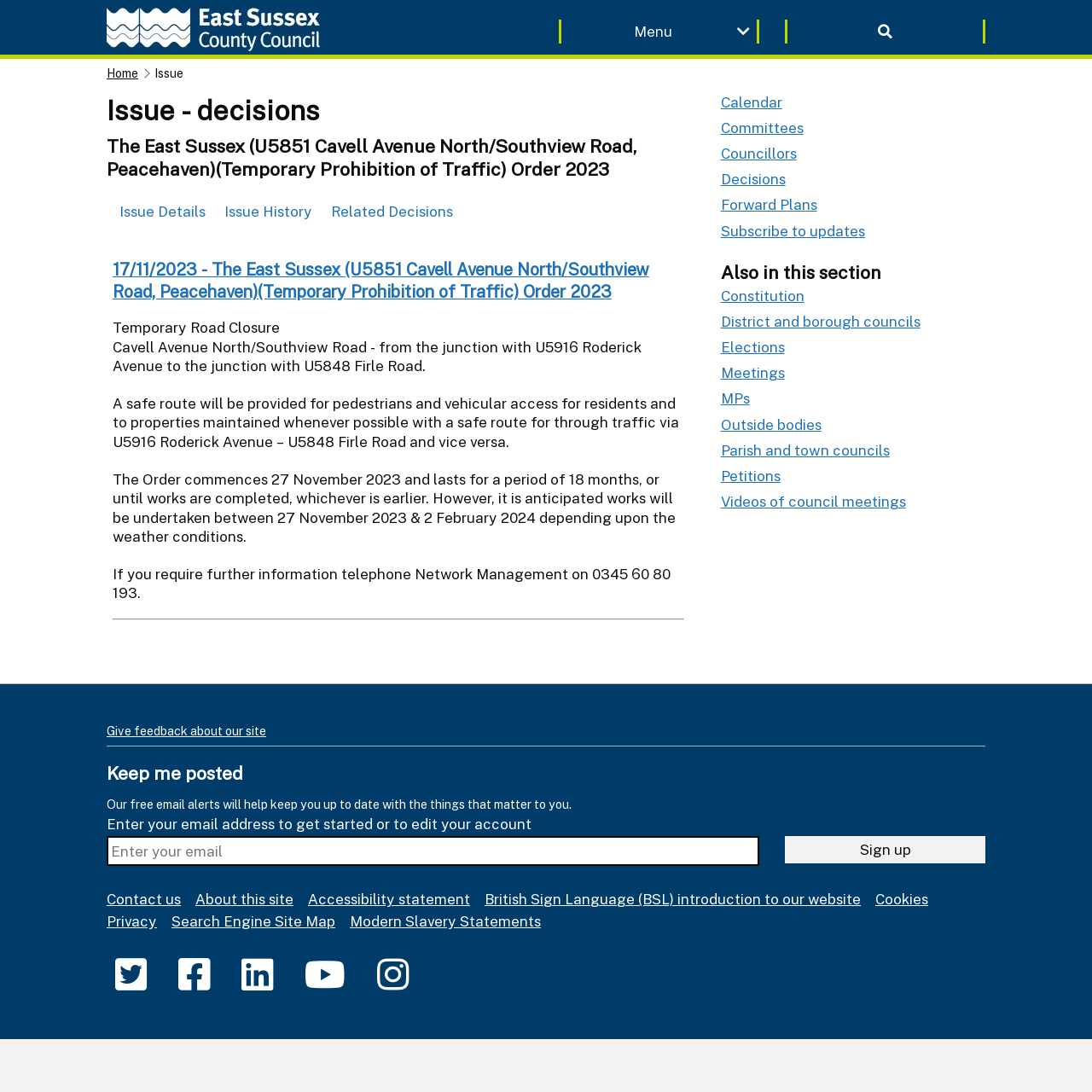Please specify the bounding box coordinates of the element that should be clicked to execute the given instruction: 'Click on the 'Calendar' link'. Ensure the coordinates are four float numbers between 0 and 1, expressed as [left, top, right, bottom].

[0.66, 0.085, 0.716, 0.101]